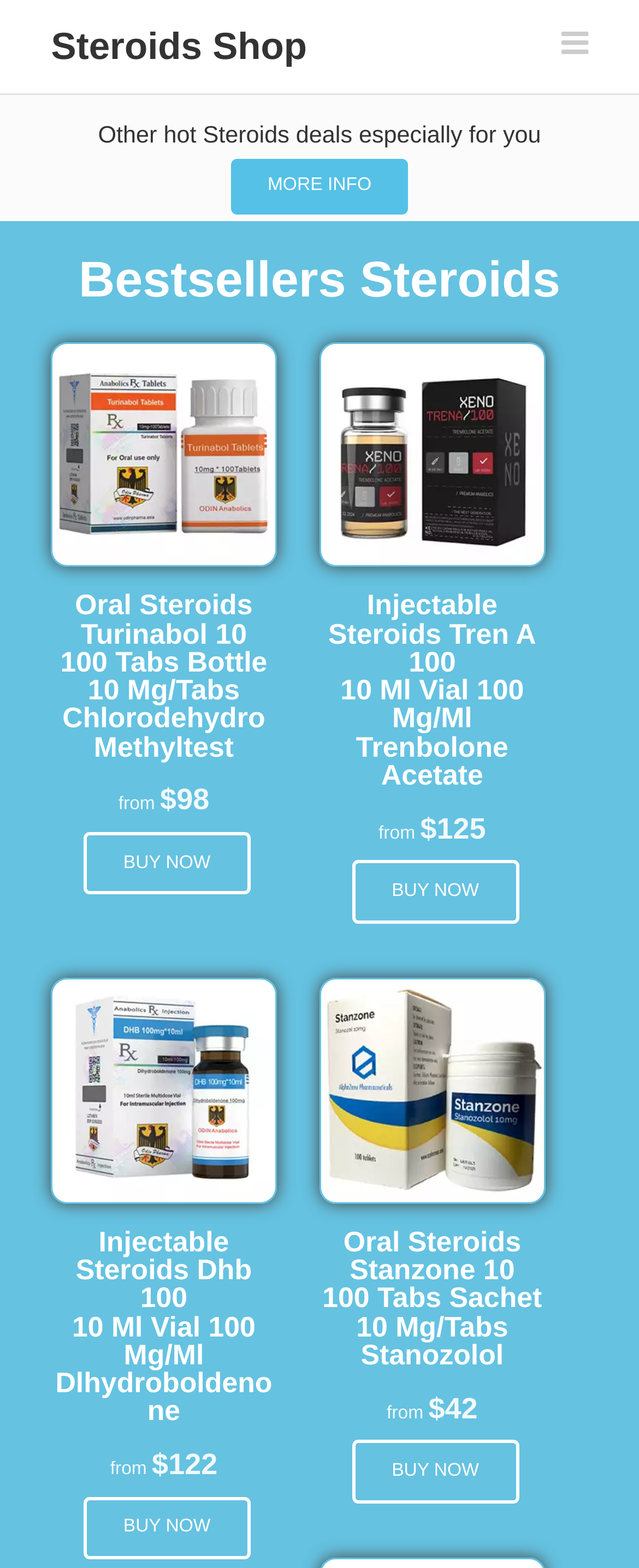Predict the bounding box coordinates for the UI element described as: "Buy now". The coordinates should be four float numbers between 0 and 1, presented as [left, top, right, bottom].

[0.13, 0.955, 0.392, 0.995]